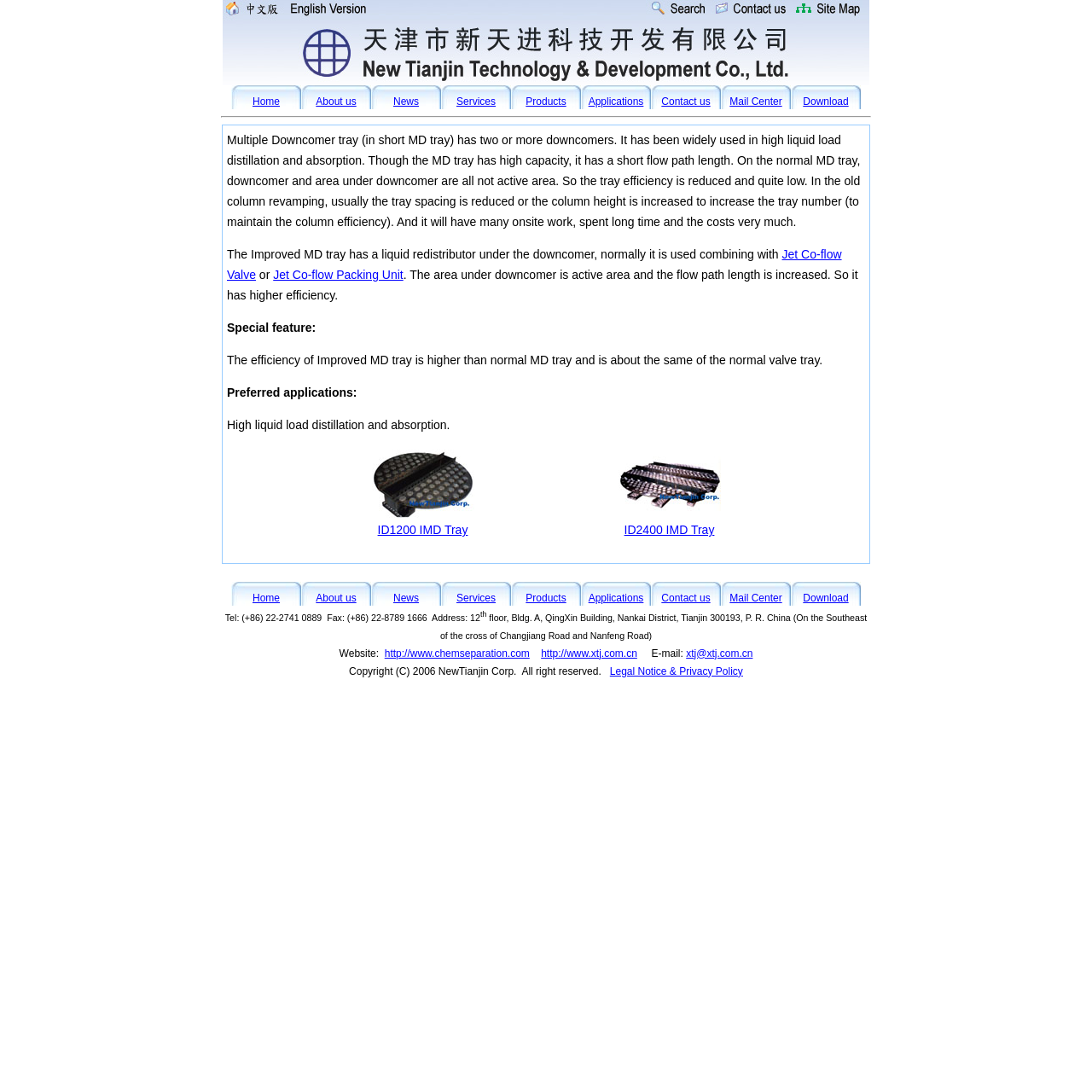Please determine the bounding box coordinates of the element to click on in order to accomplish the following task: "Explore the Health & Fitness category". Ensure the coordinates are four float numbers ranging from 0 to 1, i.e., [left, top, right, bottom].

None